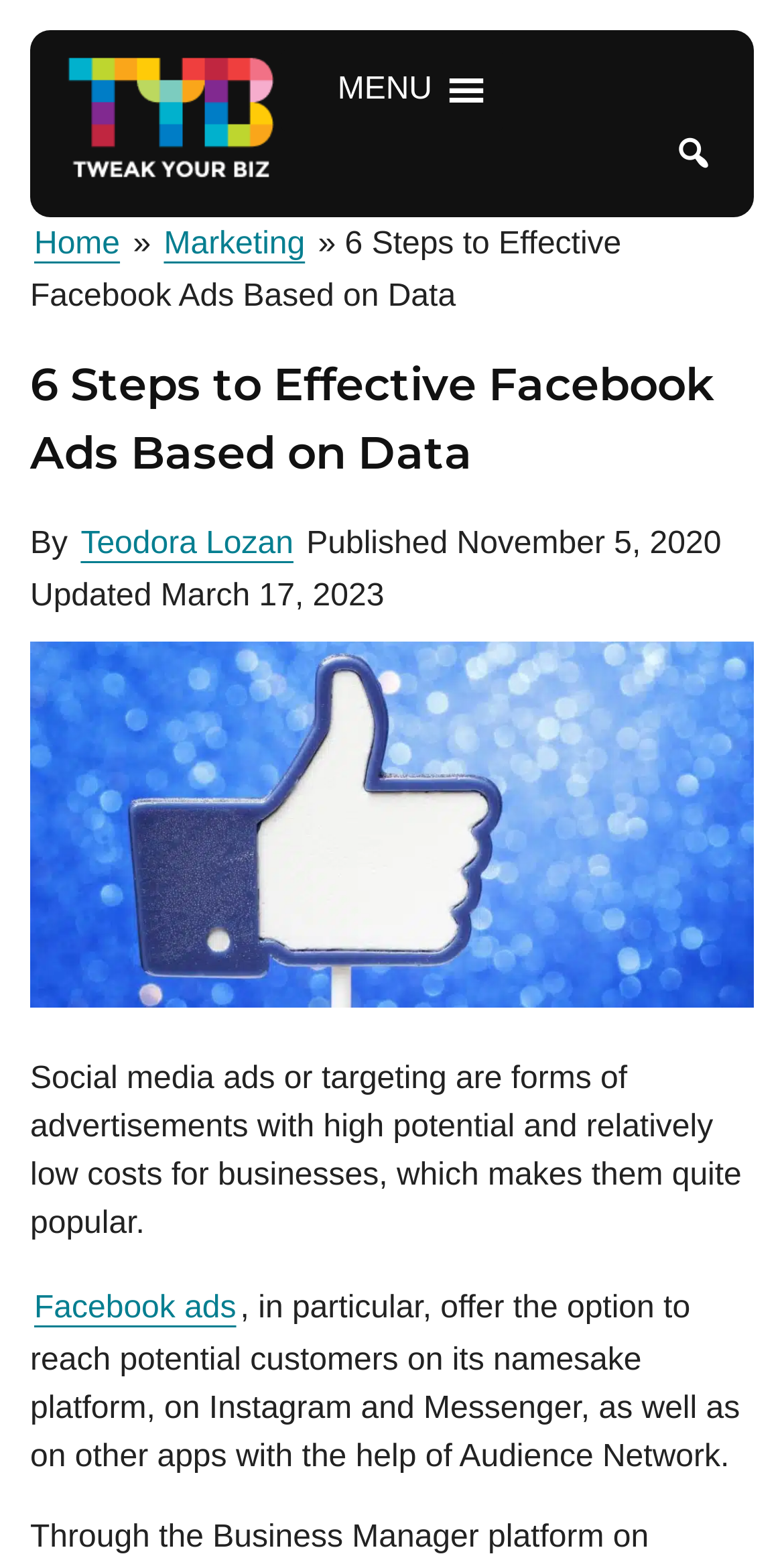Who wrote the article?
Refer to the image and give a detailed answer to the question.

The author of the article can be found by looking at the section that provides information about the article, which includes the title, author, and publication date. In this case, the author's name is 'Teodora Lozan', which is a link.